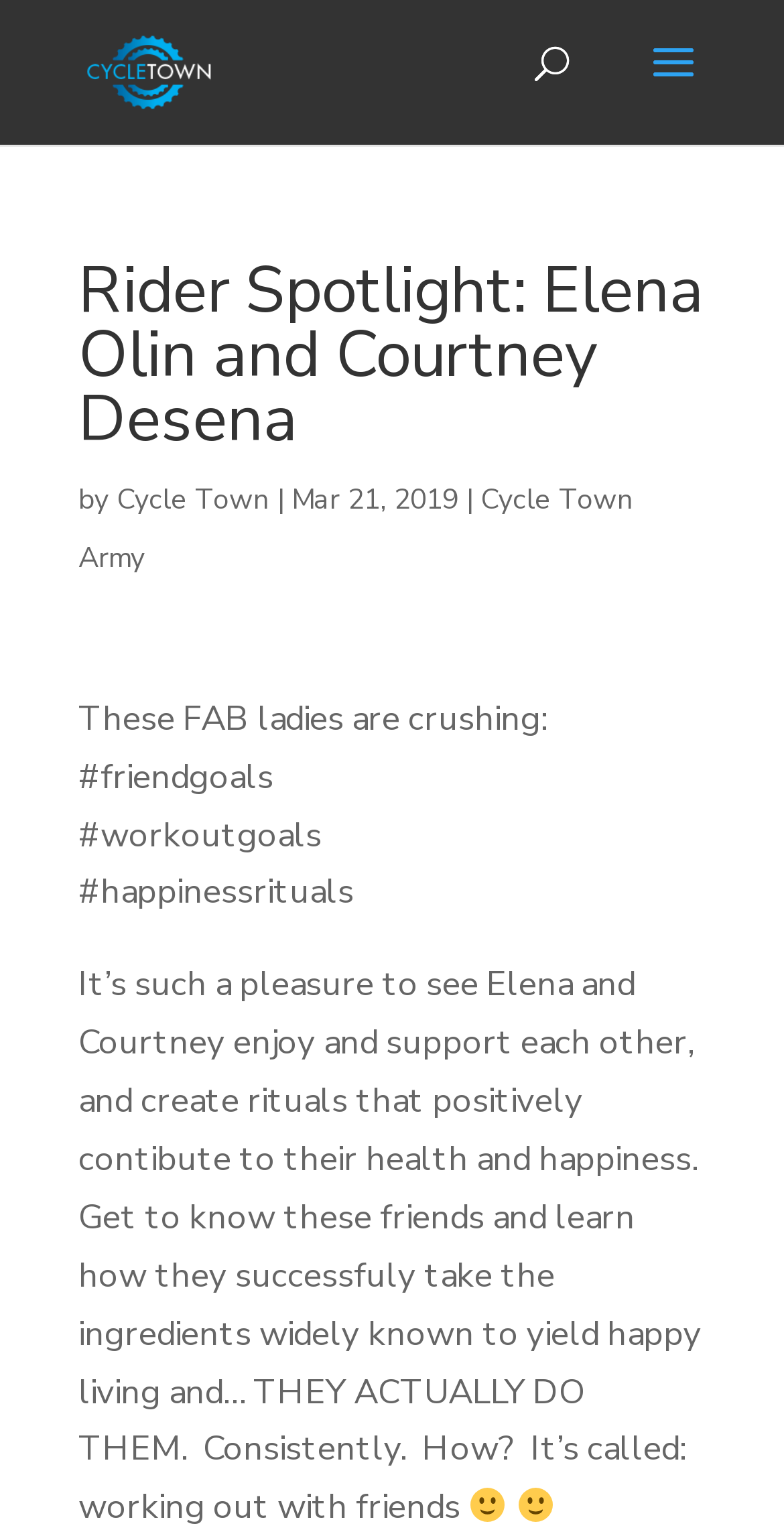How many smiley face emojis are there in the article?
Examine the webpage screenshot and provide an in-depth answer to the question.

The number of smiley face emojis in the article can be found by counting the images with the description '🙂'. There are two of these images located at the bottom of the webpage.